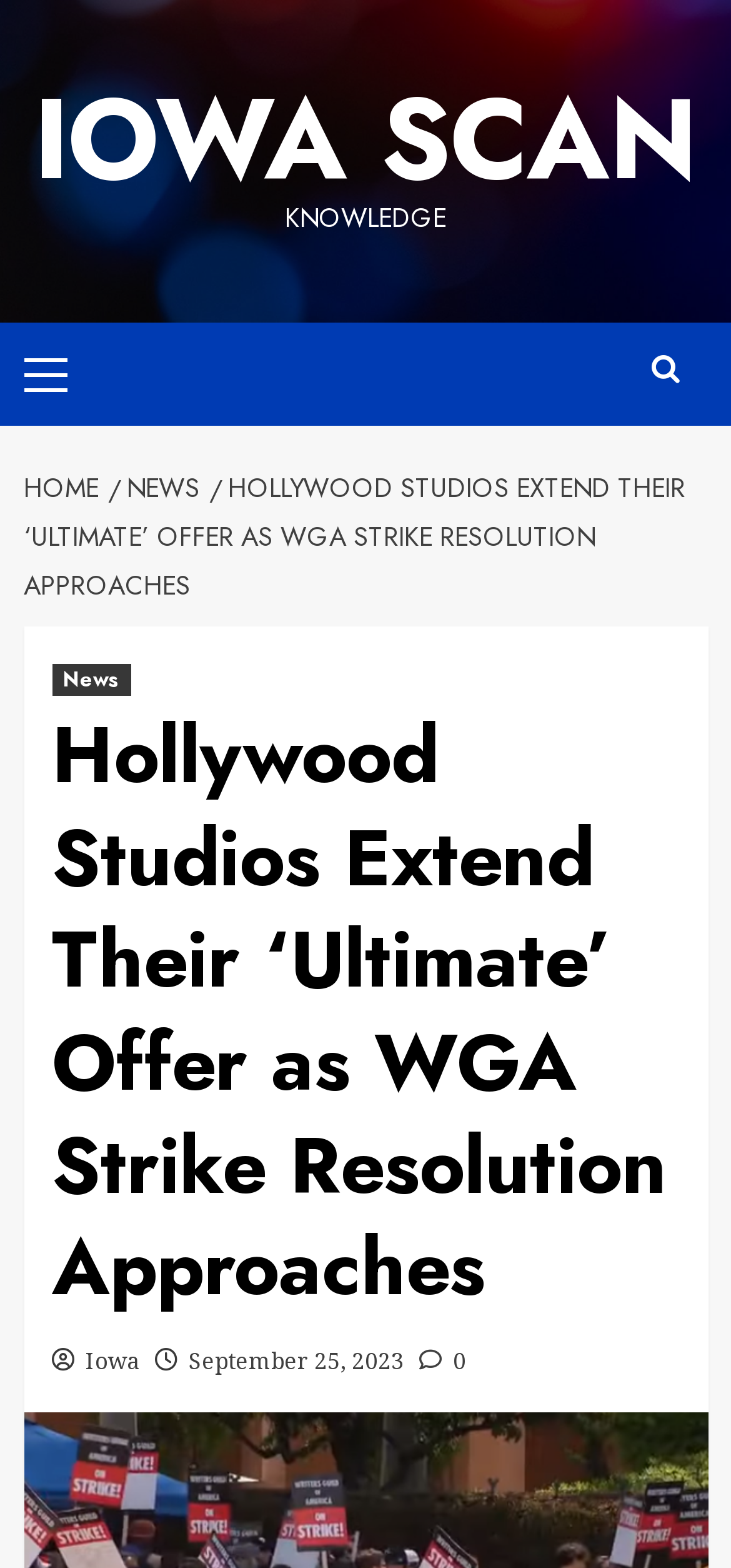What is the category of the current article?
Please respond to the question with as much detail as possible.

The category of the current article can be found in the breadcrumbs navigation, where it says '/ NEWS', indicating that the article belongs to the 'News' category.